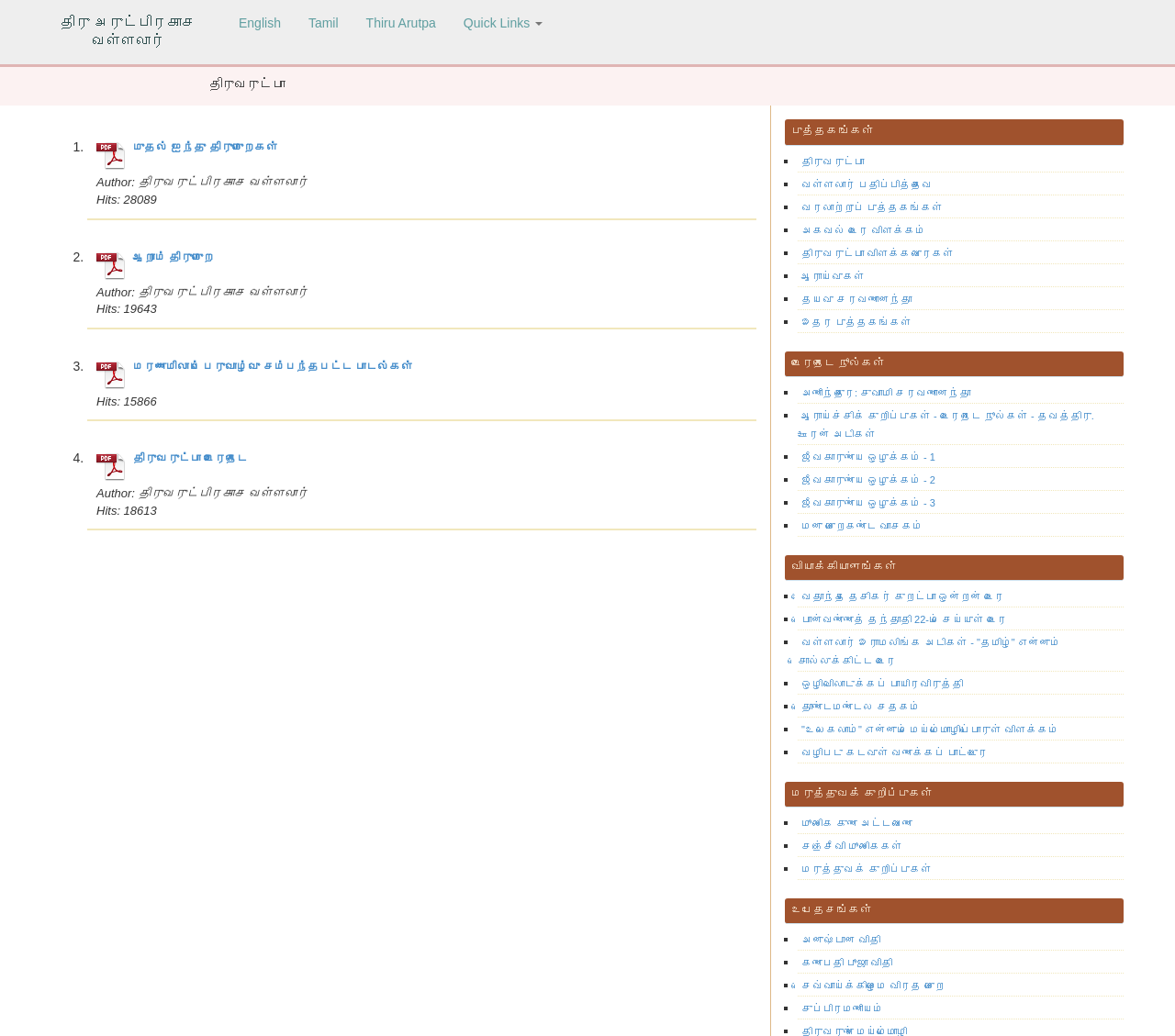Observe the image and answer the following question in detail: What is the category of the book 'மரணமிலாப் பெருவாழ்வு சம்பந்தபட்ட பாடல்கள்'?

The book 'மரணமிலாப் பெருவாழ்வு சம்பந்தபட்ட பாடல்கள்' is categorized under 'புத்தகங்கள்' in the webpage.